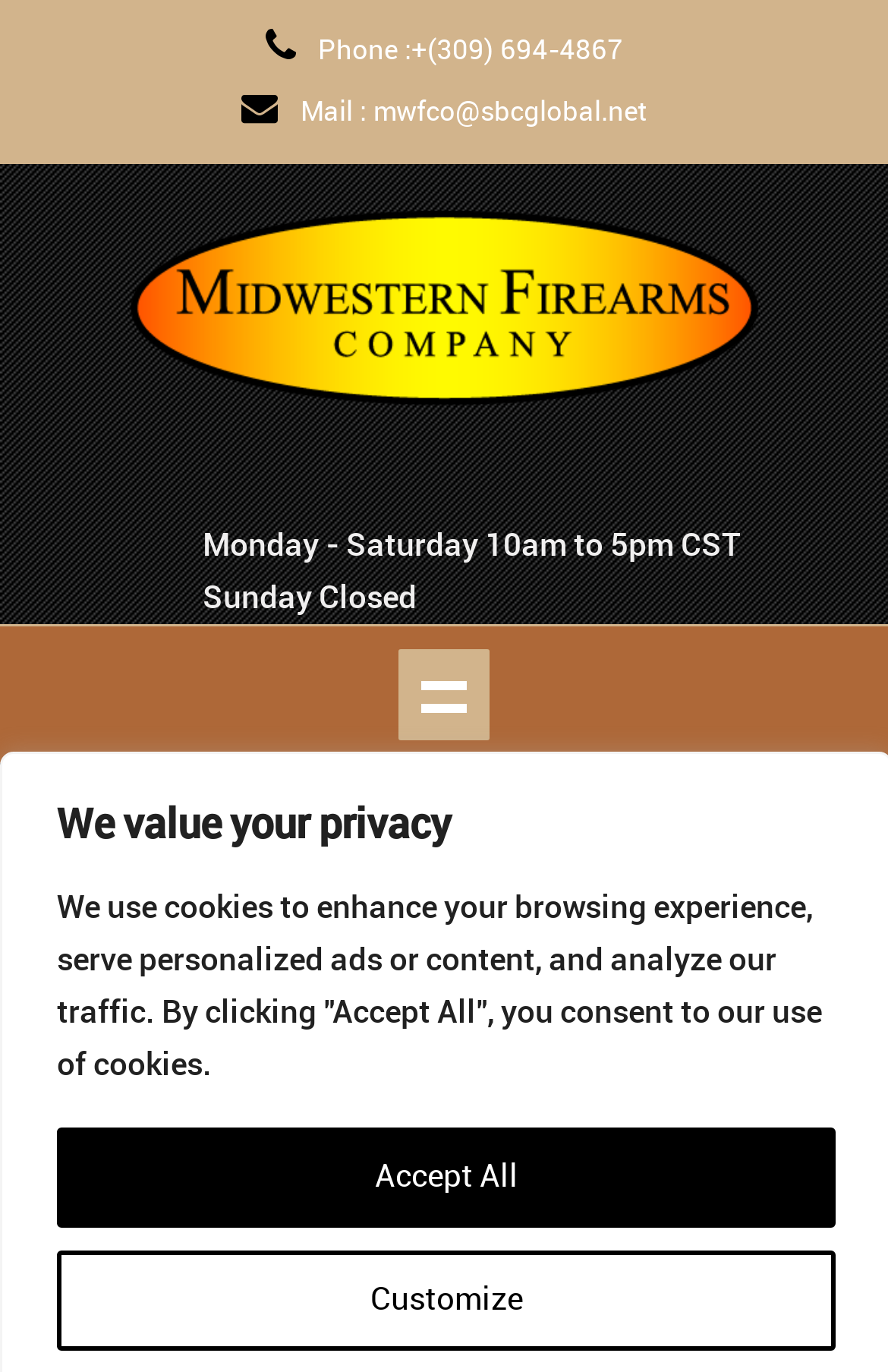Provide the bounding box coordinates in the format (top-left x, top-left y, bottom-right x, bottom-right y). All values are floating point numbers between 0 and 1. Determine the bounding box coordinate of the UI element described as: Mail : mwfco@sbcglobal.net

[0.167, 0.065, 0.833, 0.093]